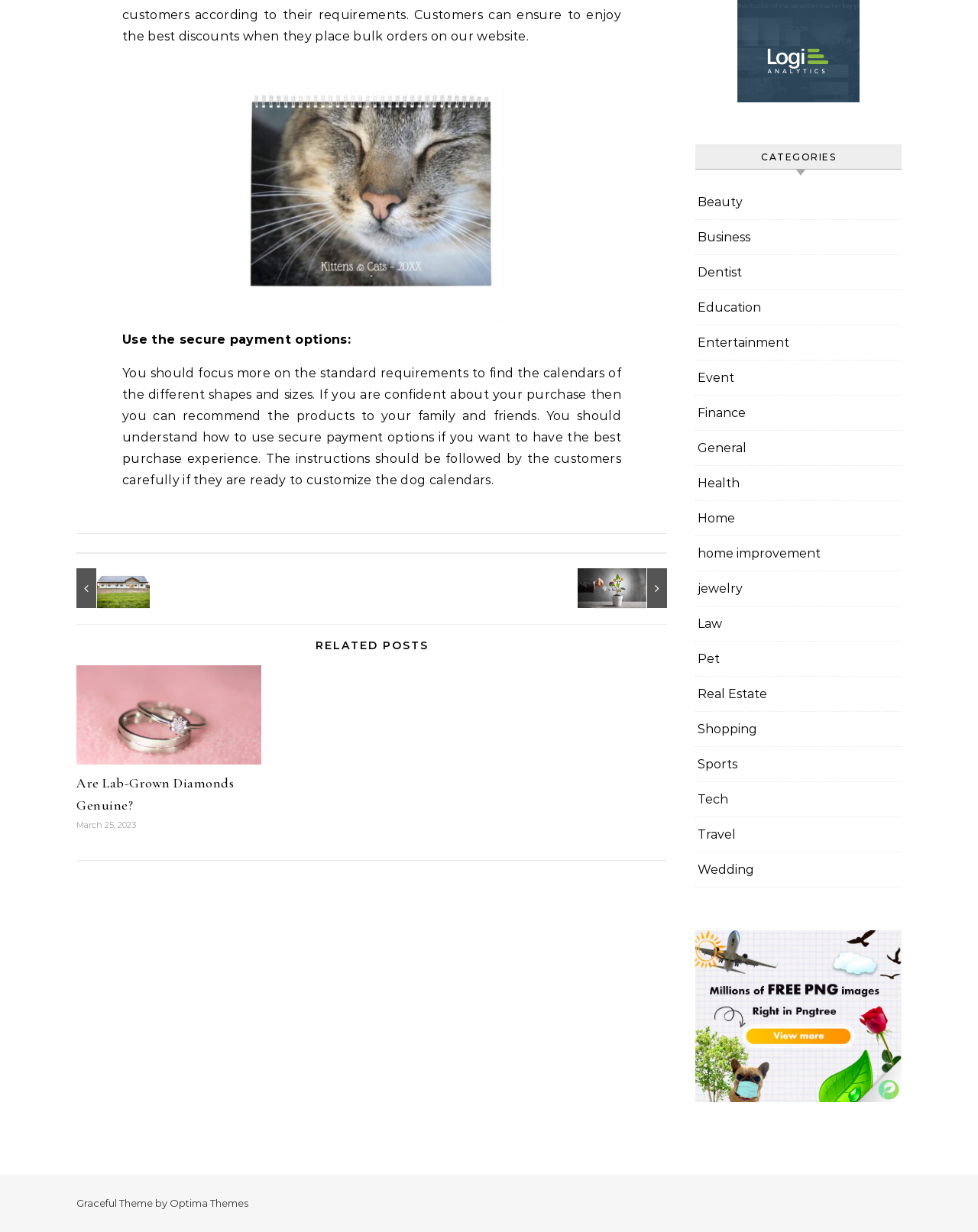Please find the bounding box for the UI component described as follows: "parent_node: Are Lab-Grown Diamonds Genuine?".

[0.078, 0.54, 0.267, 0.621]